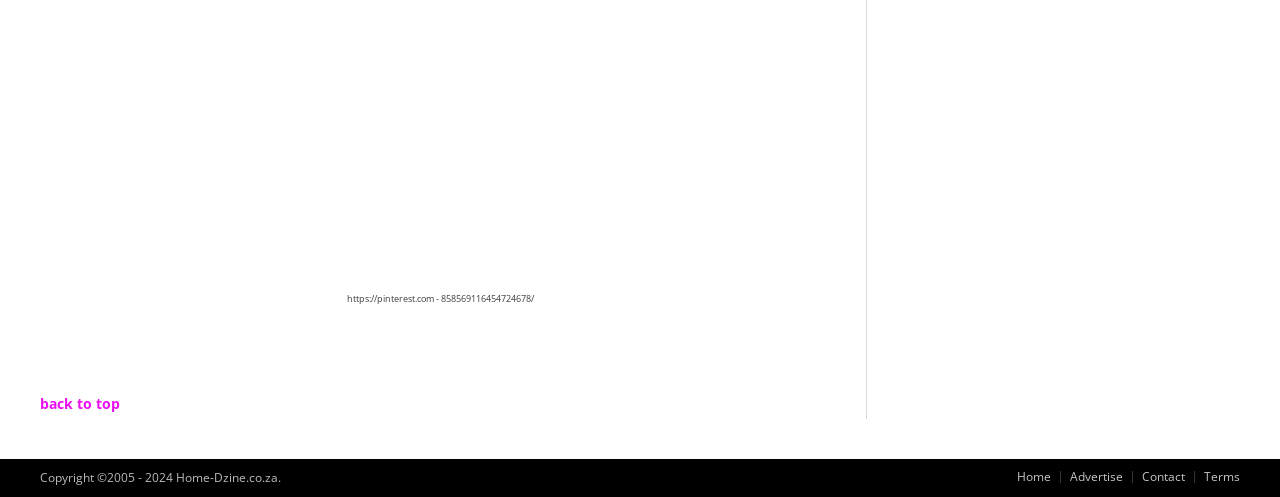What is the last link at the bottom of the webpage?
Based on the image, give a concise answer in the form of a single word or short phrase.

Terms